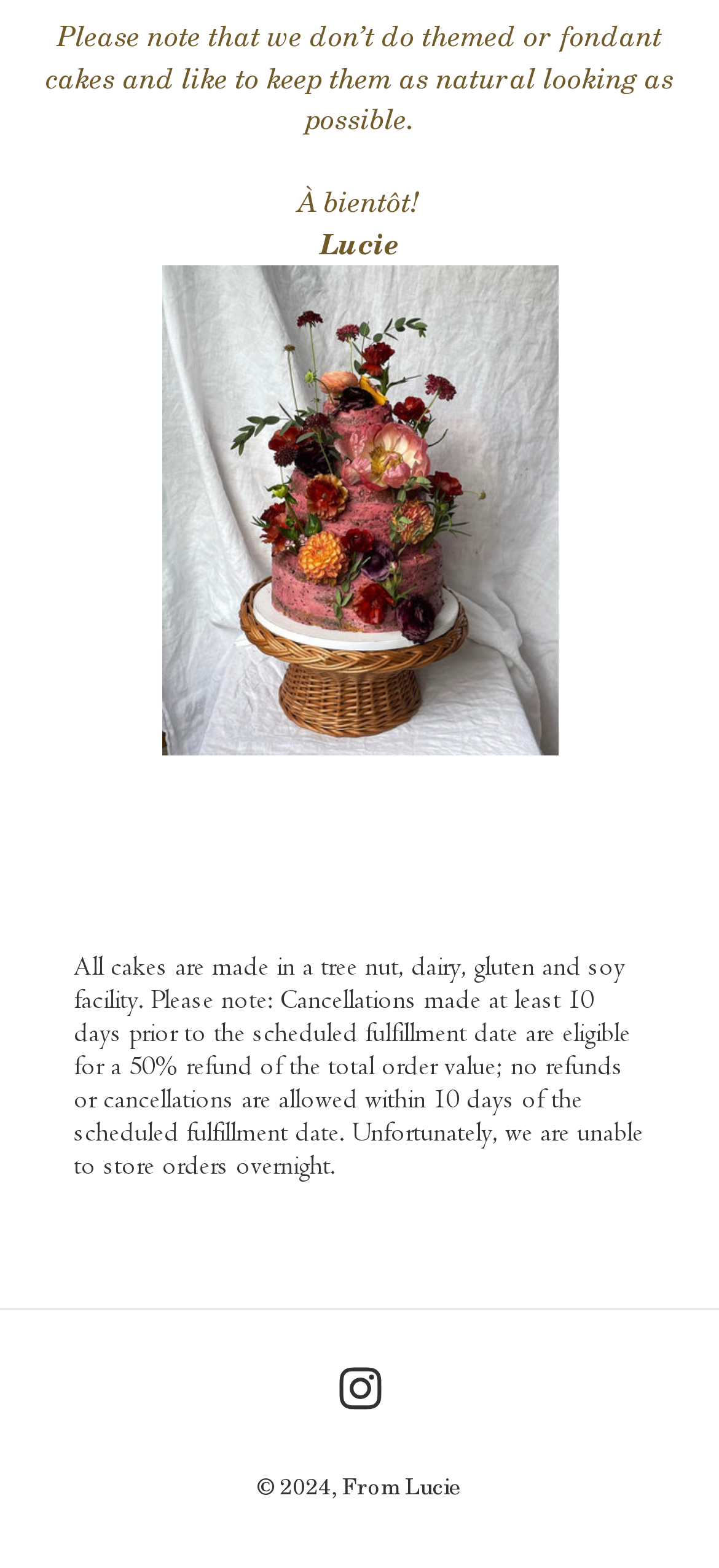Can you find the bounding box coordinates for the UI element given this description: "1"? Provide the coordinates as four float numbers between 0 and 1: [left, top, right, bottom].

None